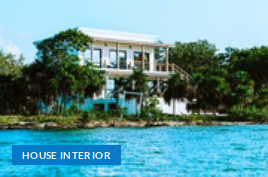What is the focus of the 'HOUSE INTERIOR' label?
Answer the question with a single word or phrase derived from the image.

internal spaces